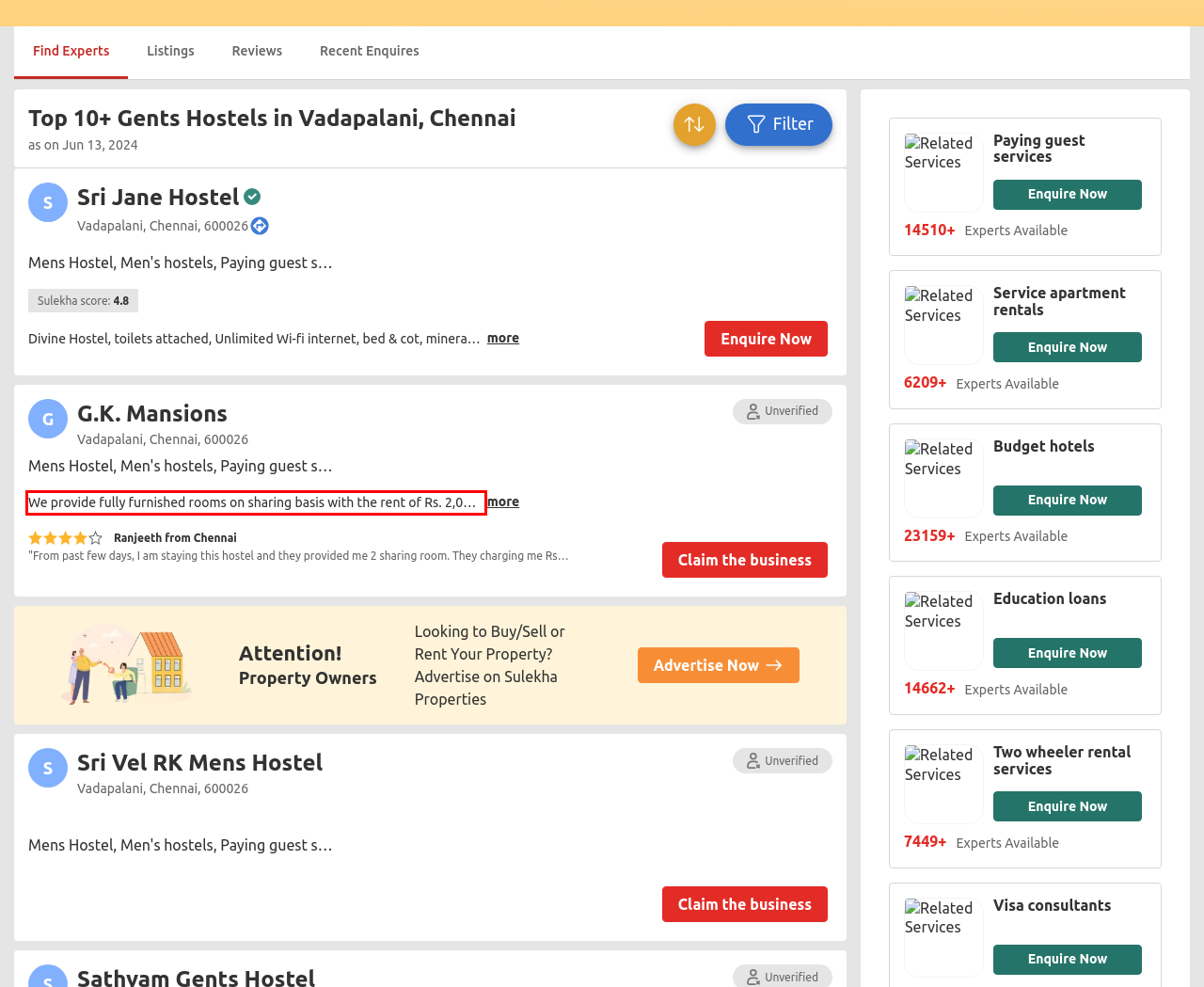Using the provided webpage screenshot, recognize the text content in the area marked by the red bounding box.

We provide fully furnished rooms on sharing basis with the rent of Rs. 2,000/- to 2,500/- per person monthly. We are having all types of facilities. For further details contact us.